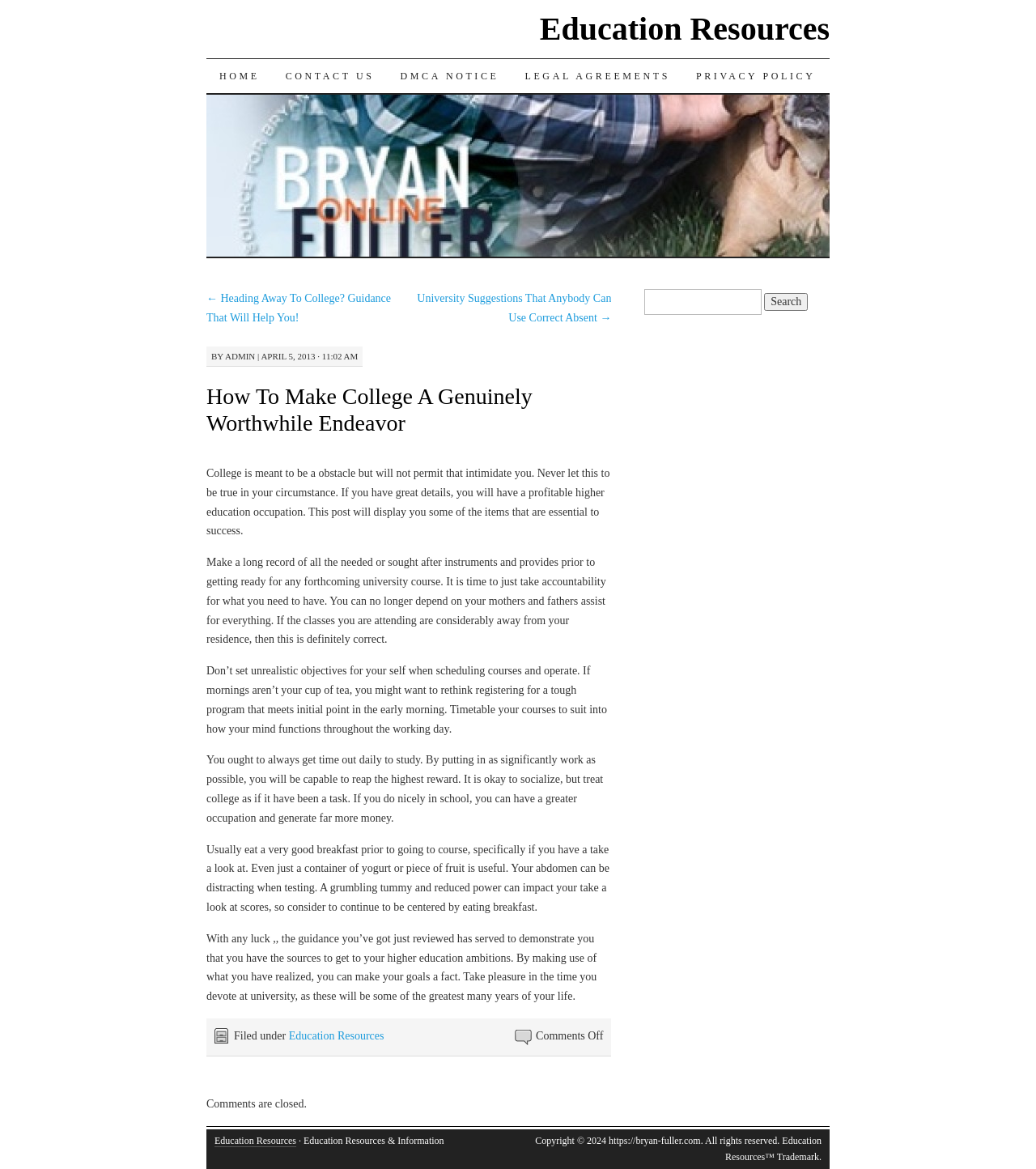Identify the bounding box coordinates for the region of the element that should be clicked to carry out the instruction: "Click the 'CONTACT US' link". The bounding box coordinates should be four float numbers between 0 and 1, i.e., [left, top, right, bottom].

[0.263, 0.051, 0.374, 0.08]